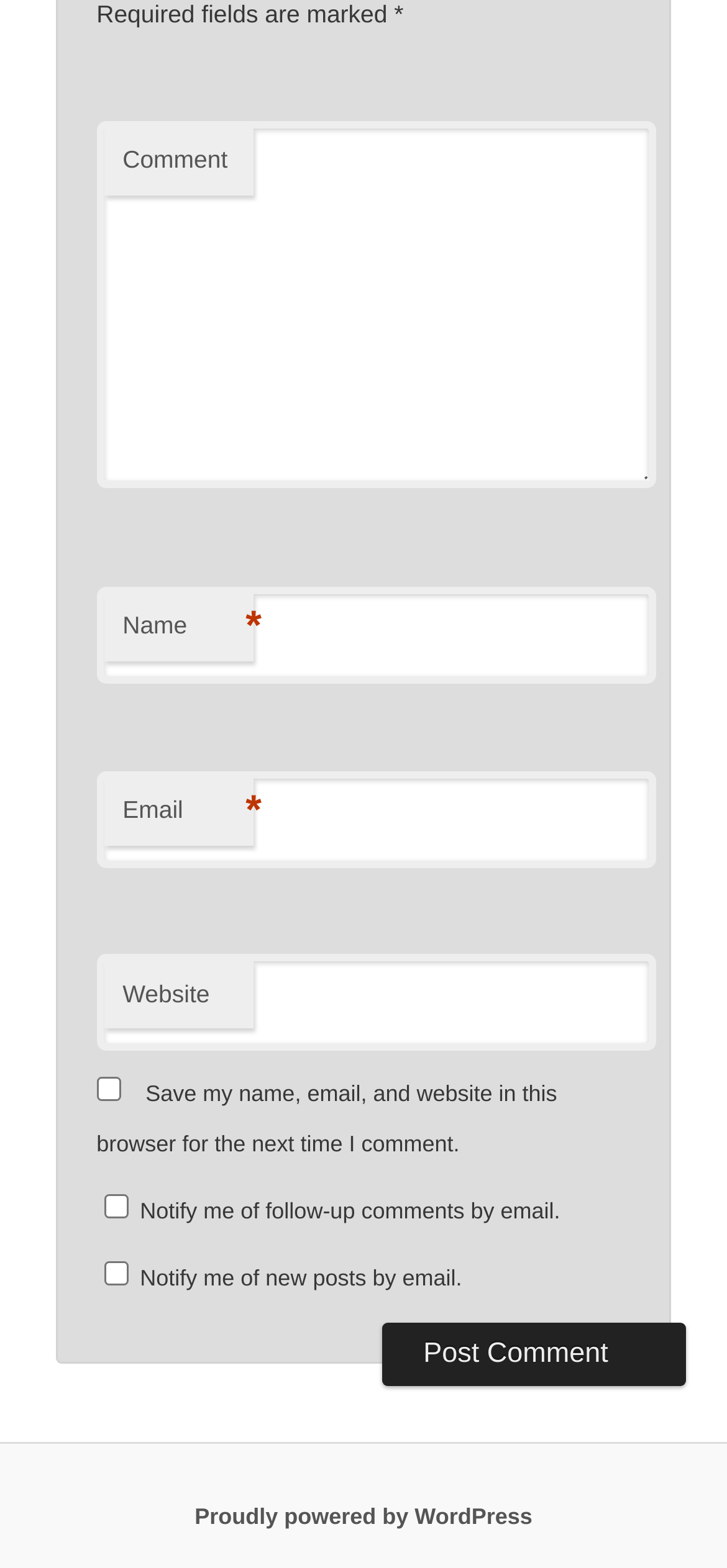What is the label of the first textbox?
Using the information from the image, give a concise answer in one word or a short phrase.

Comment